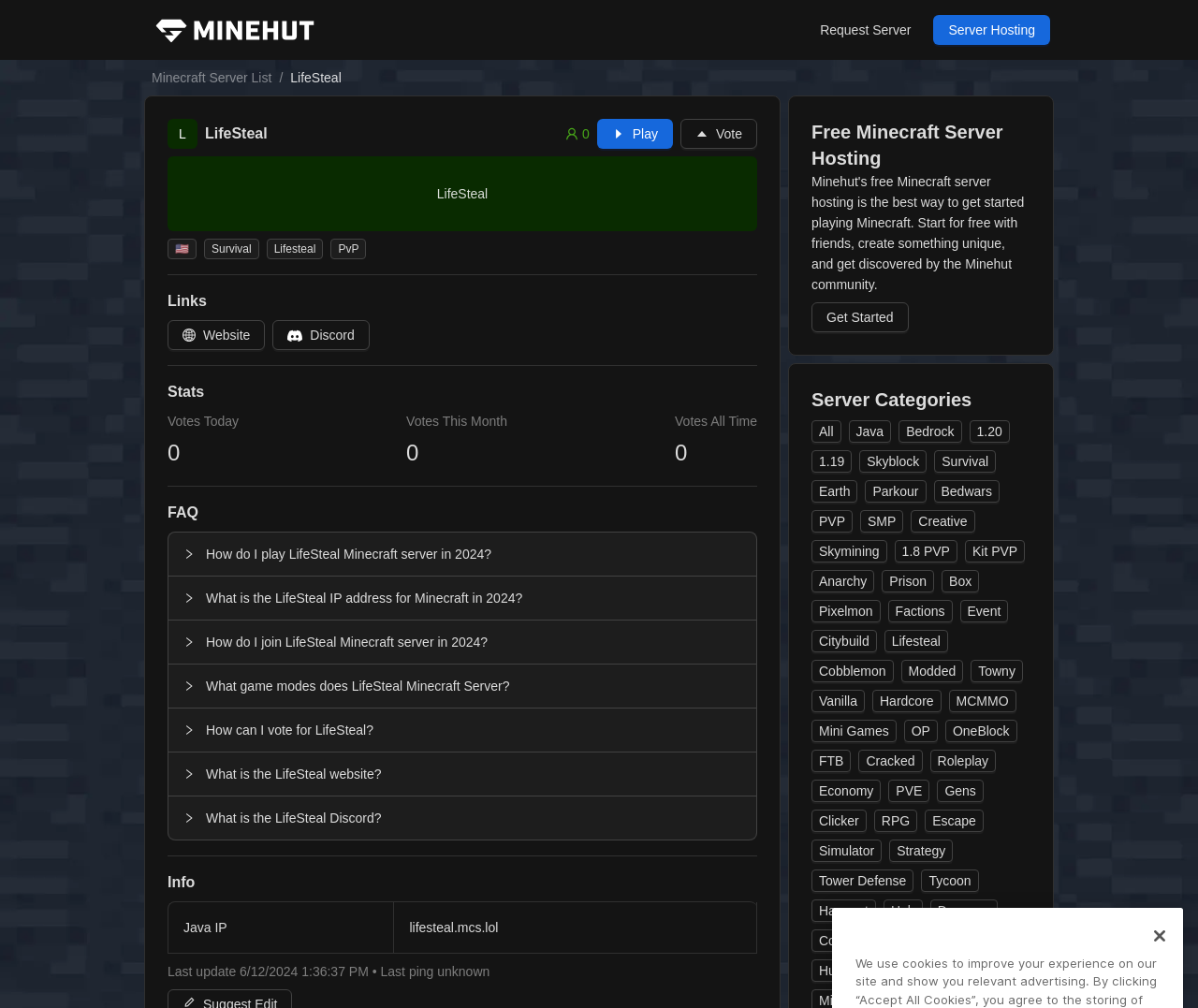Pinpoint the bounding box coordinates of the clickable area needed to execute the instruction: "Play LifeSteal Minecraft server". The coordinates should be specified as four float numbers between 0 and 1, i.e., [left, top, right, bottom].

[0.498, 0.118, 0.562, 0.148]